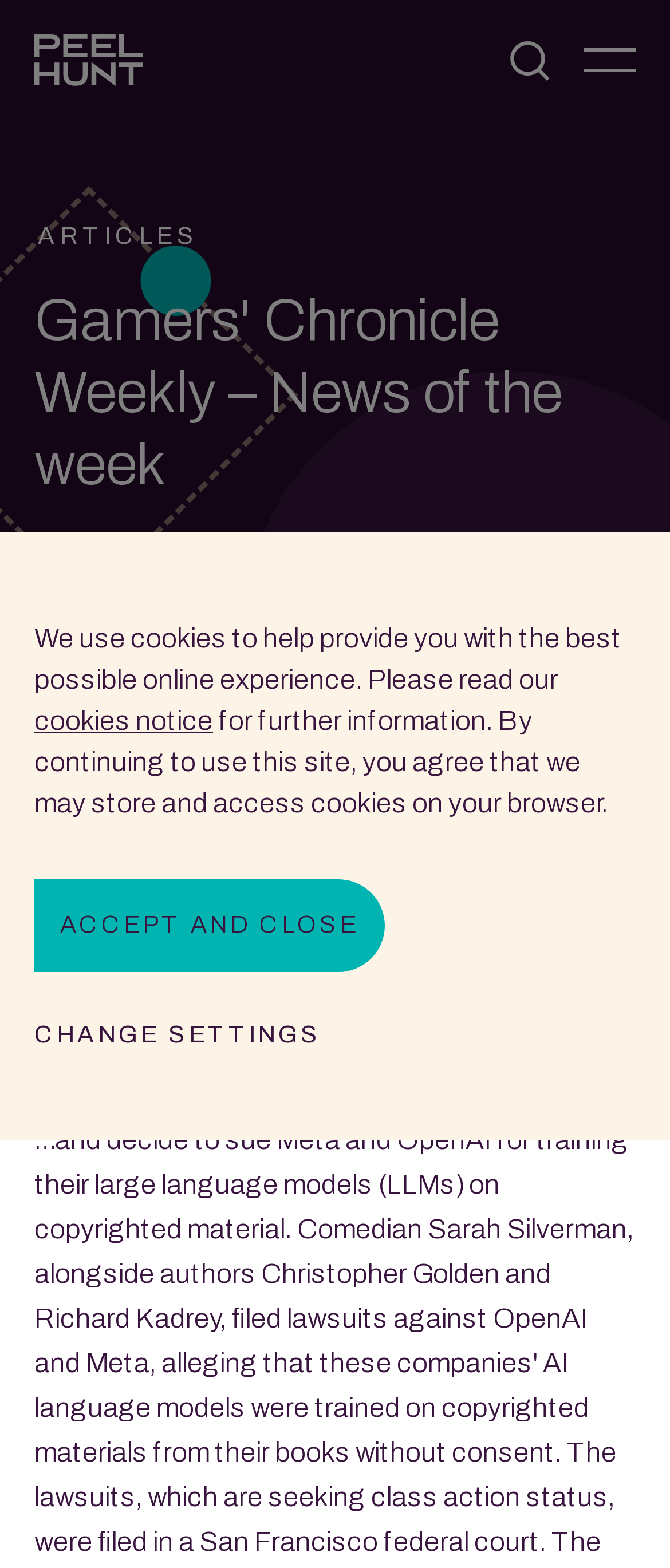Determine the bounding box coordinates of the region I should click to achieve the following instruction: "Visit Peel Hunt". Ensure the bounding box coordinates are four float numbers between 0 and 1, i.e., [left, top, right, bottom].

[0.051, 0.022, 0.214, 0.055]